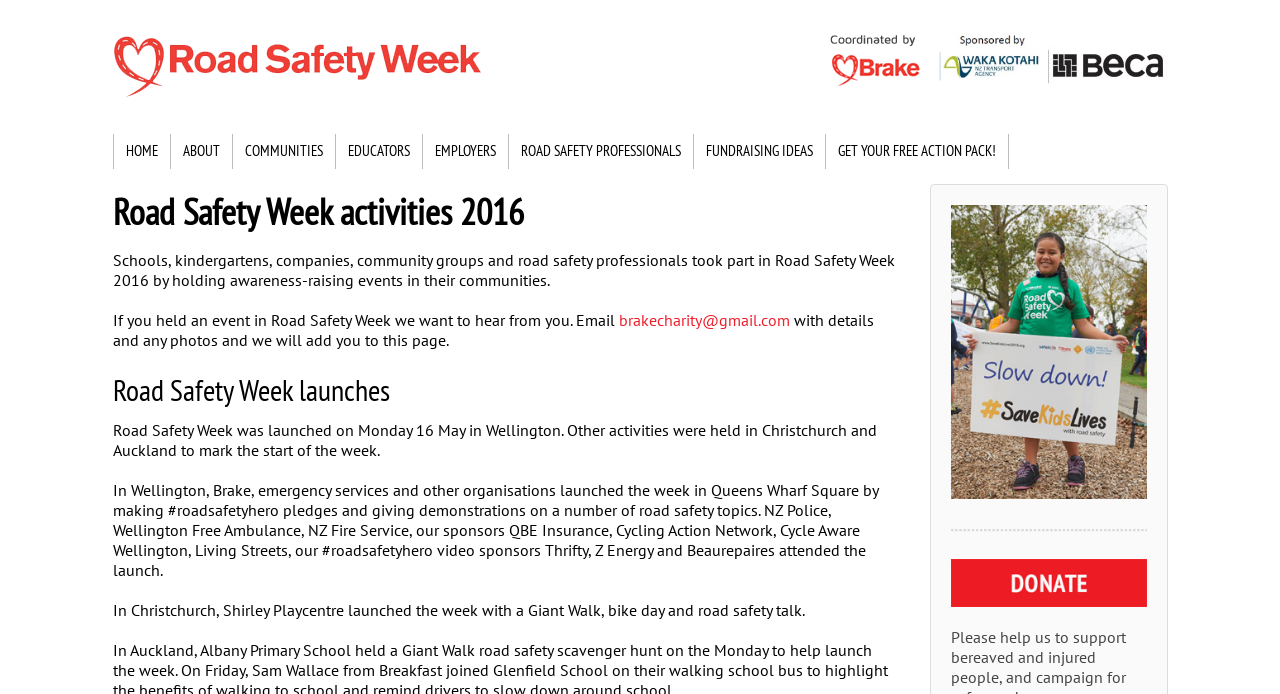Elaborate on the webpage's design and content in a detailed caption.

The webpage is about Road Safety Week, an annual event founded and run by Brake to promote road safety awareness. At the top left corner, there is a logo of Road Safety Week, accompanied by a link to the organization's logo. To the right of the logo, there is a link indicating that the event is coordinated by Brake. 

Below the logo, there is a navigation menu with links to different sections of the website, including HOME, ABOUT, COMMUNITIES, EDUCATORS, EMPLOYERS, ROAD SAFETY PROFESSIONALS, FUNDRAISING IDEAS, and GET YOUR FREE ACTION PACK. 

The main content of the webpage is divided into several sections. The first section has a heading "Road Safety Week activities 2016" and describes the events held during the week. Below this heading, there is a paragraph of text explaining how various groups participated in the event. 

Further down, there is a section with a heading "Road Safety Week launches" which describes the launch of the event in Wellington, Christchurch, and Auckland. This section includes a detailed description of the launch events, including the organizations that attended and the activities that took place.

To the right of the main content, there are several images, including one with the text "Slow down" and another with a series of bars. Below these images, there is a link to donate to the organization.

Throughout the webpage, there are several images, including logos, icons, and photos, which are used to break up the text and add visual interest.